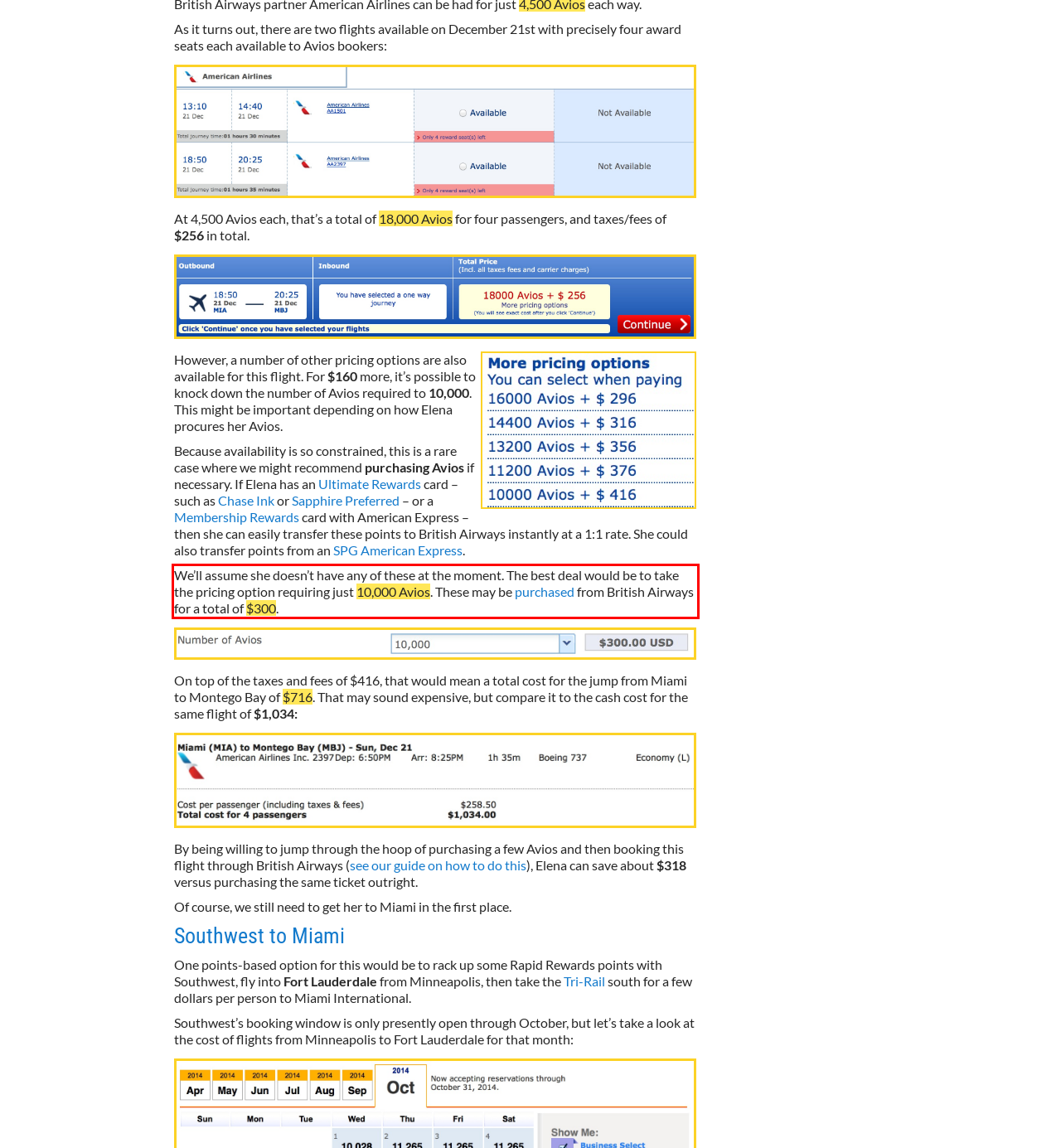Please use OCR to extract the text content from the red bounding box in the provided webpage screenshot.

We’ll assume she doesn’t have any of these at the moment. The best deal would be to take the pricing option requiring just 10,000 Avios. These may be purchased from British Airways for a total of $300.